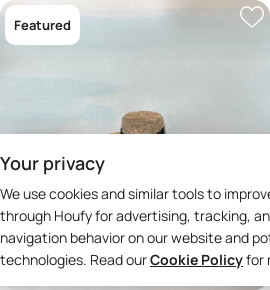Provide your answer to the question using just one word or phrase: What is the location of the Emerald Vista 30A Penthouse?

Santa Rosa Beach, Florida